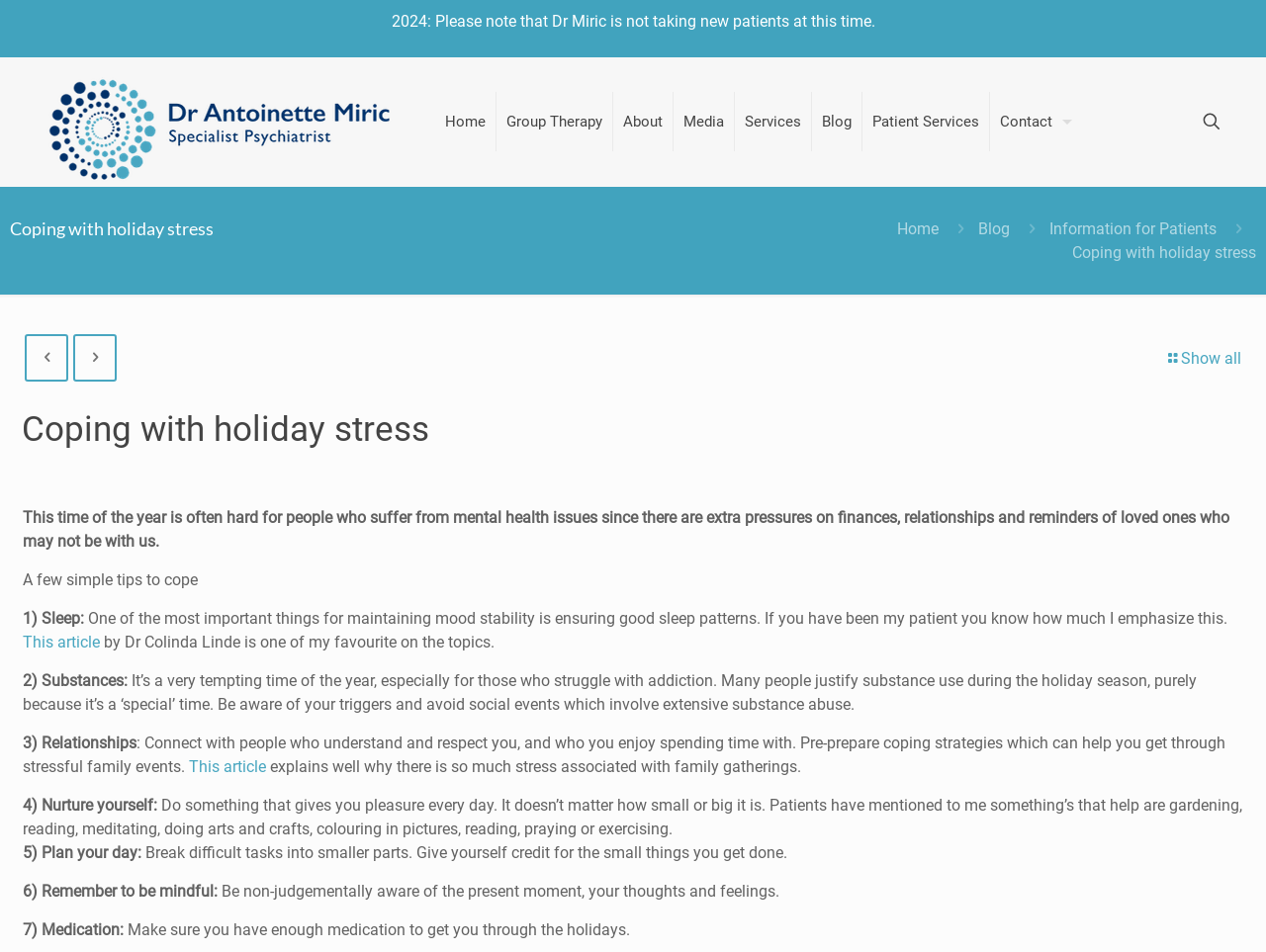Using the description "This article", predict the bounding box of the relevant HTML element.

[0.149, 0.795, 0.21, 0.815]